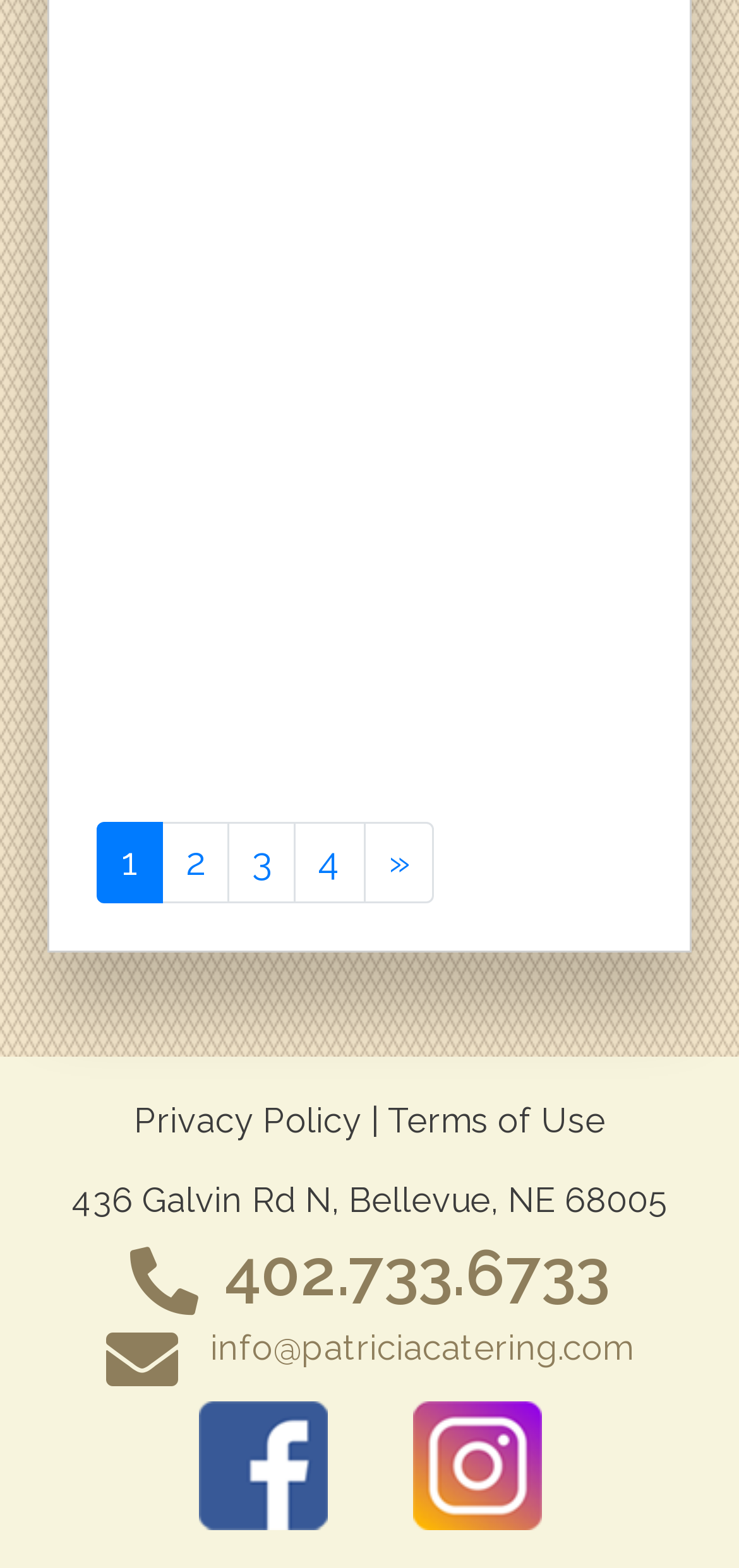Determine the bounding box coordinates for the area that needs to be clicked to fulfill this task: "Access Privacy Policy". The coordinates must be given as four float numbers between 0 and 1, i.e., [left, top, right, bottom].

None